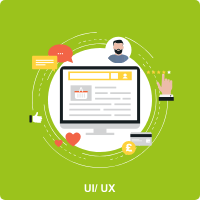What is the focus of the visual representation?
Use the screenshot to answer the question with a single word or phrase.

Creating intuitive and appealing digital experiences